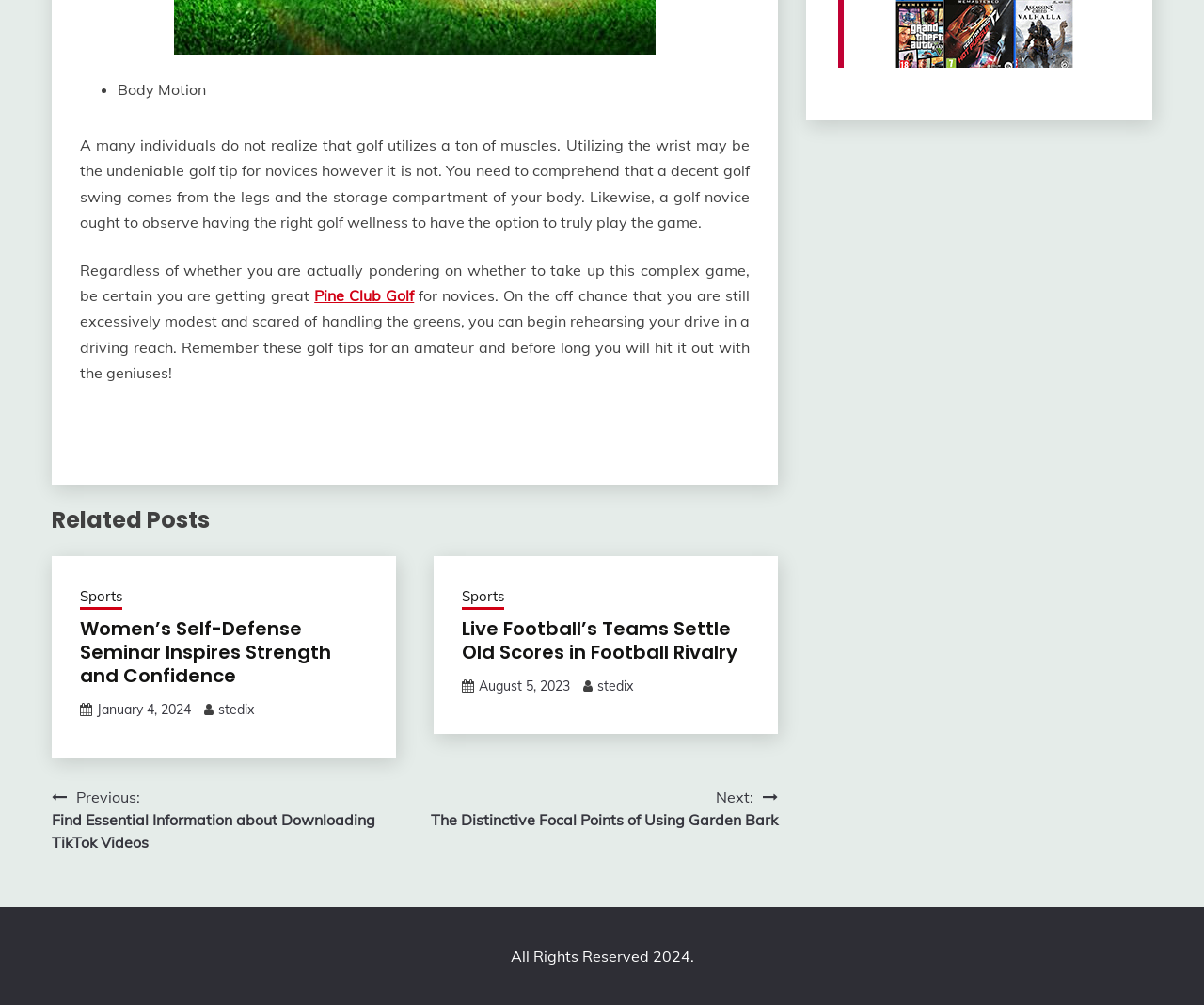Show the bounding box coordinates of the element that should be clicked to complete the task: "Read 'Women’s Self-Defense Seminar Inspires Strength and Confidence'".

[0.066, 0.615, 0.305, 0.685]